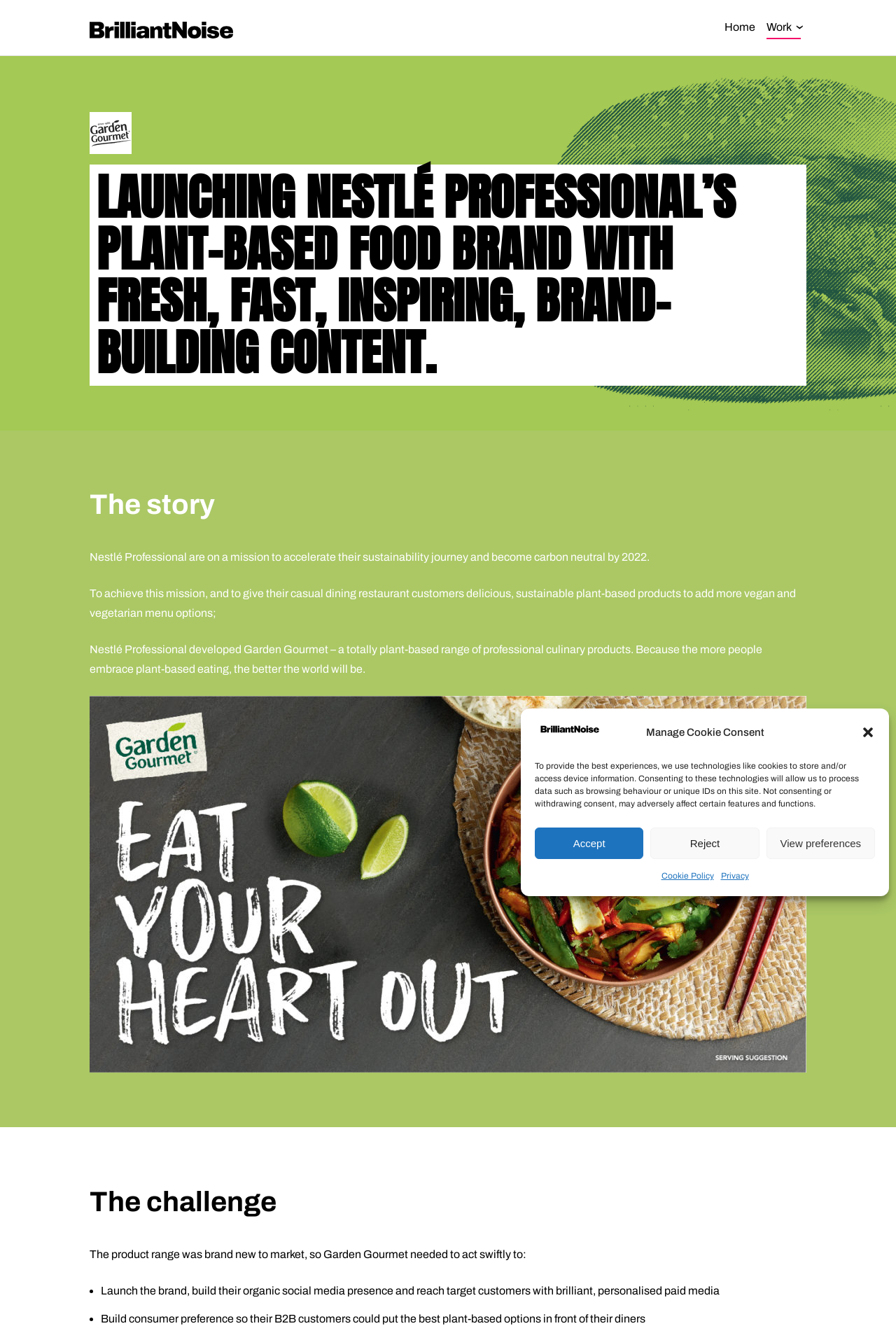Please determine the bounding box coordinates of the element's region to click for the following instruction: "Click the 'Brilliant Noise' link".

[0.1, 0.011, 0.26, 0.031]